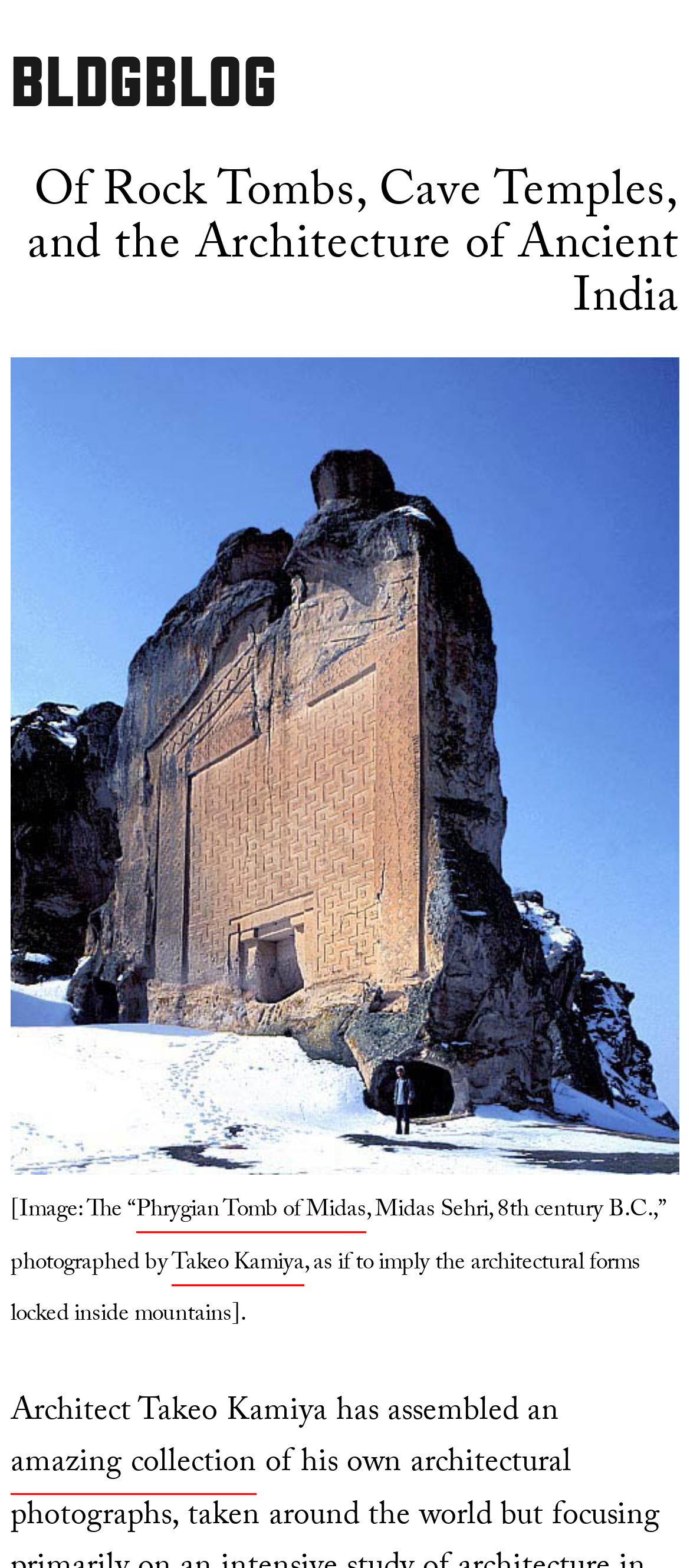Identify the bounding box for the element characterized by the following description: "BLDGBLOG".

[0.015, 0.025, 0.402, 0.078]